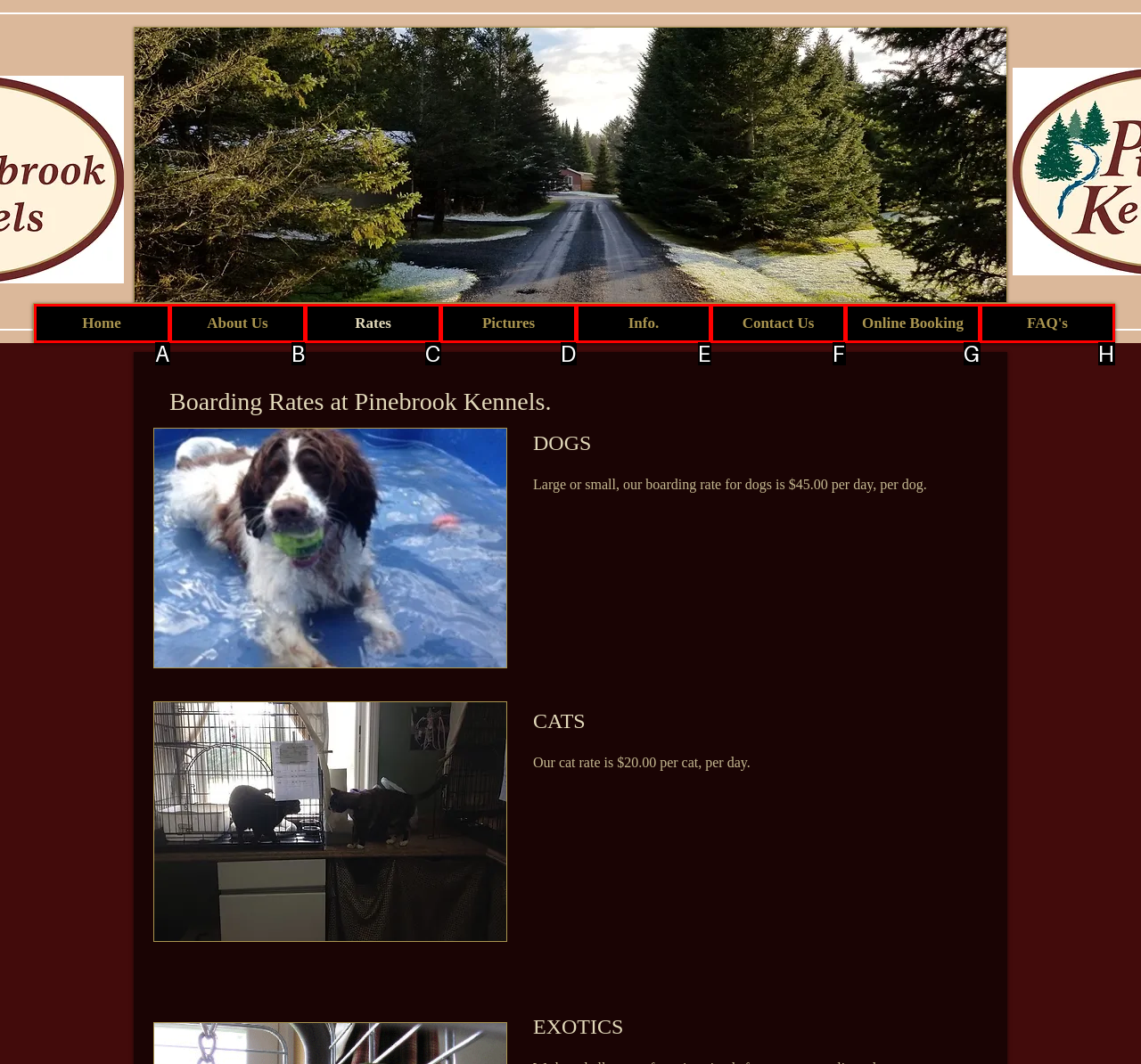Select the option that aligns with the description: Online Booking
Respond with the letter of the correct choice from the given options.

G